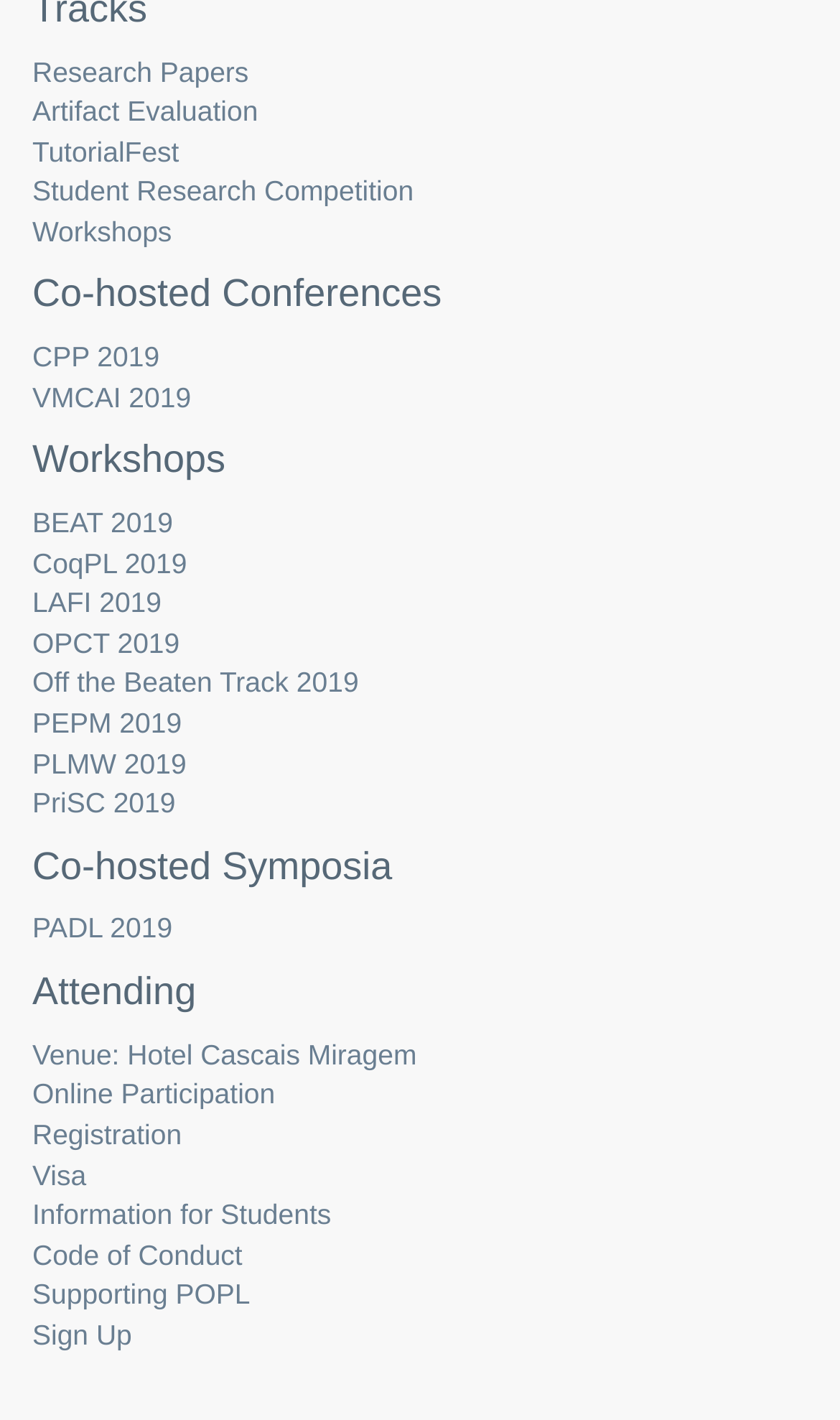Please locate the UI element described by "Online Participation" and provide its bounding box coordinates.

[0.038, 0.759, 0.328, 0.782]